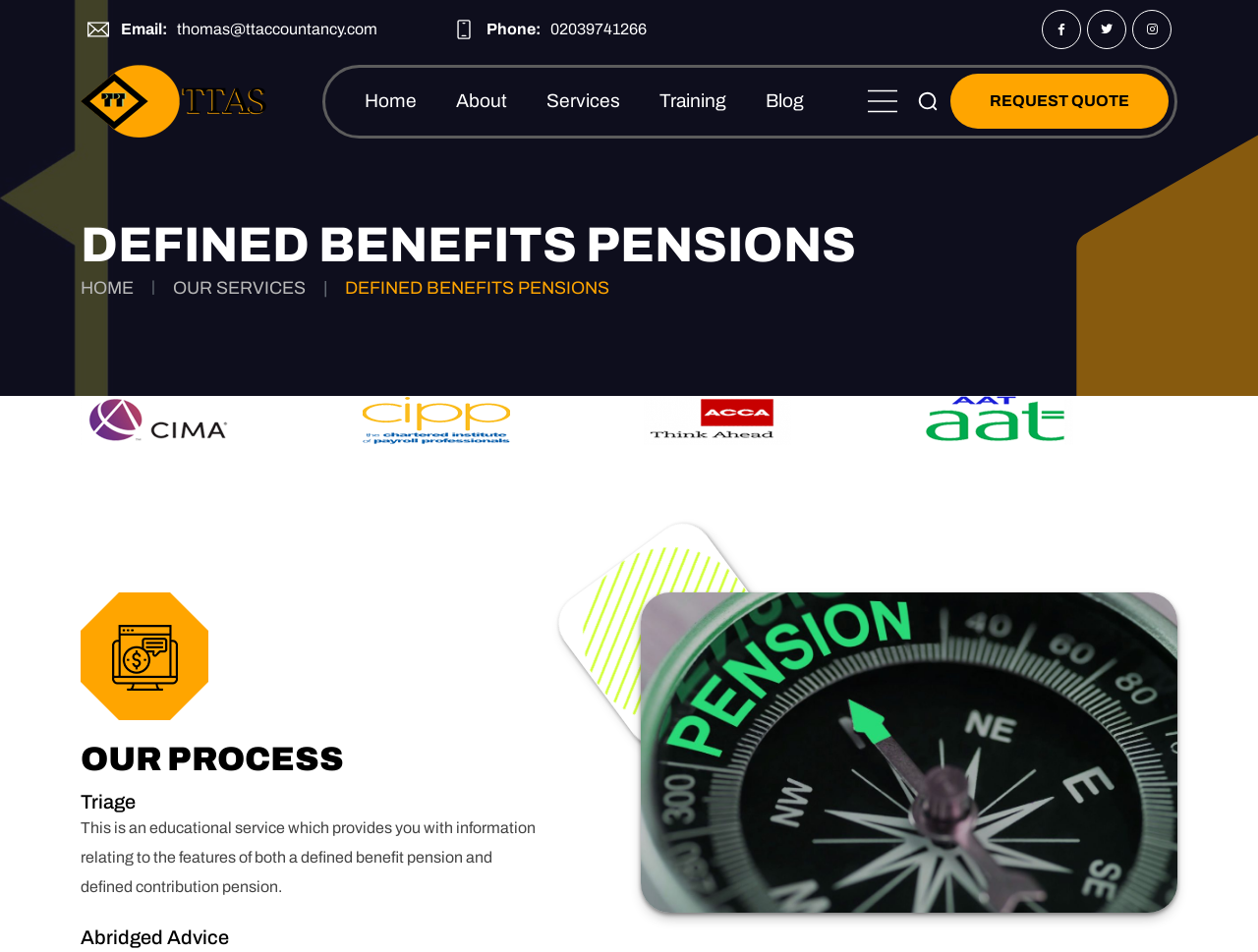Using the format (top-left x, top-left y, bottom-right x, bottom-right y), and given the element description, identify the bounding box coordinates within the screenshot: our Services

[0.138, 0.292, 0.243, 0.313]